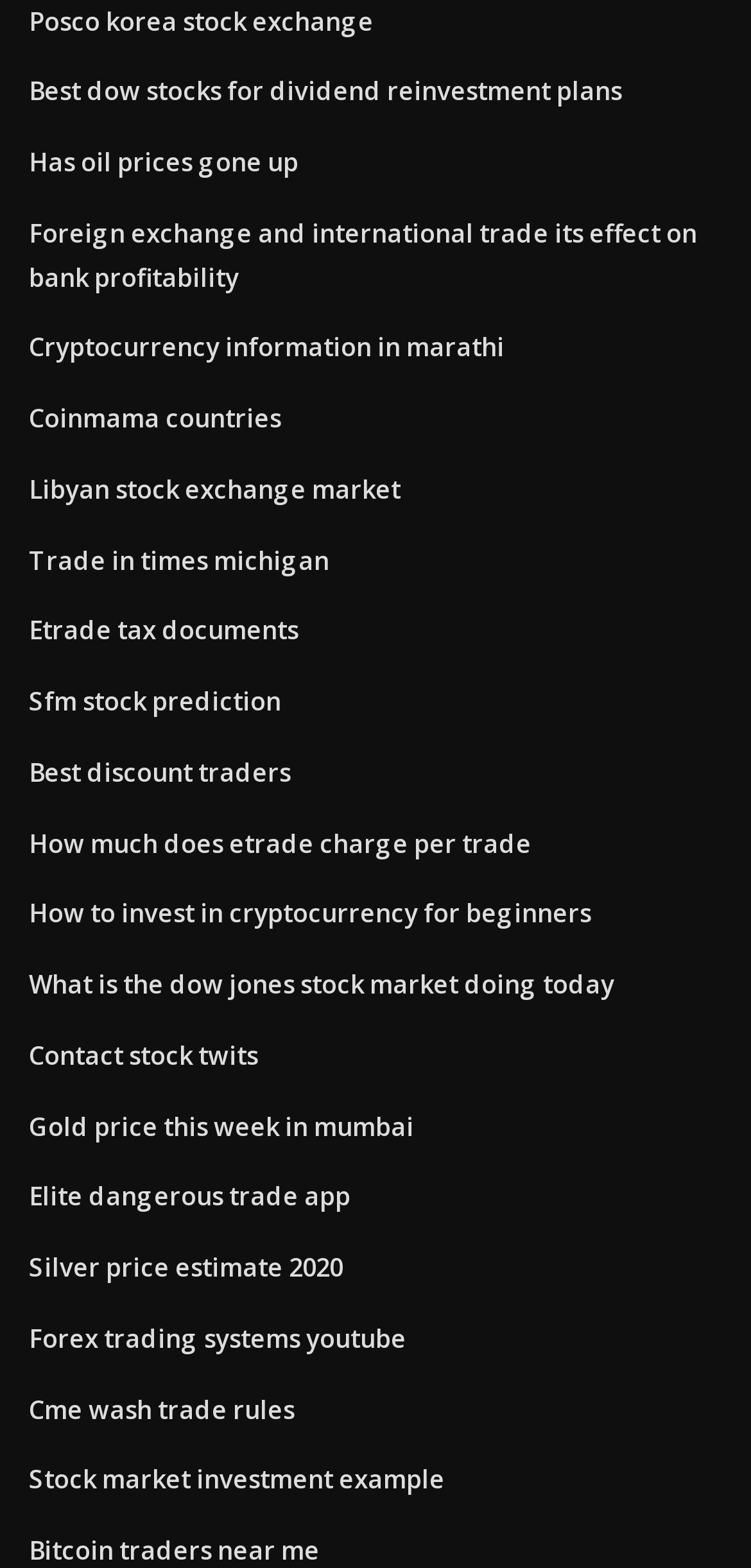Provide a single word or phrase answer to the question: 
How many links are on the webpage?

31